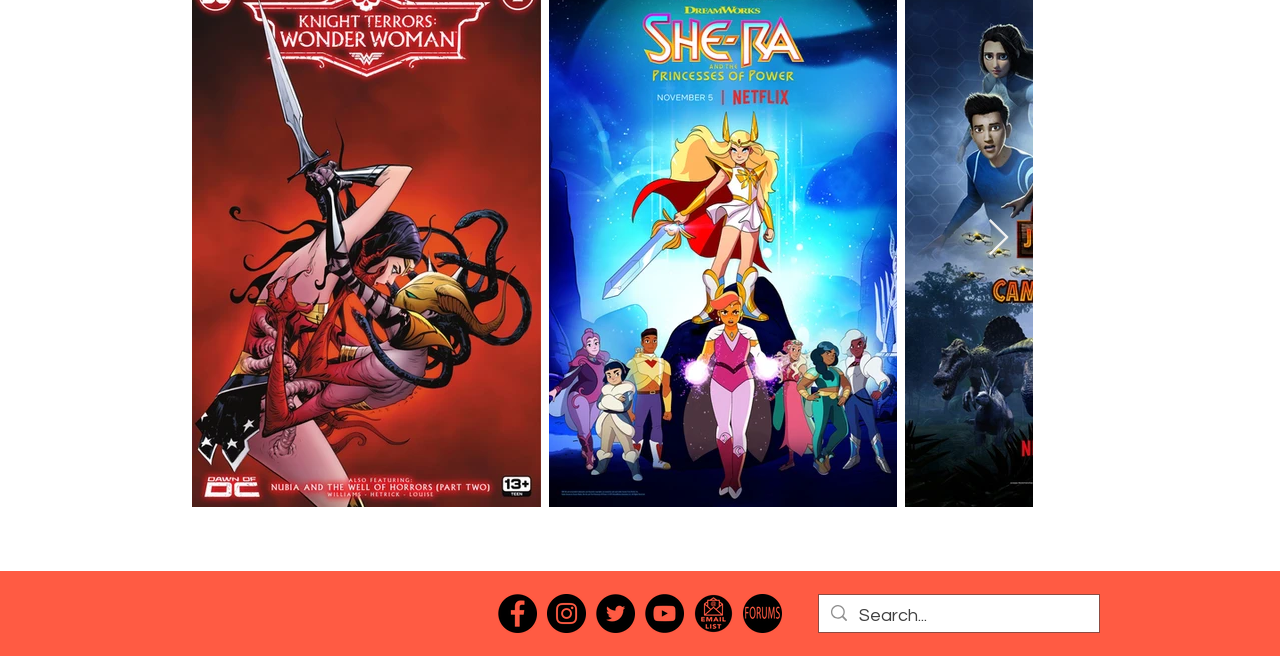Indicate the bounding box coordinates of the element that must be clicked to execute the instruction: "Subscribe to the email list". The coordinates should be given as four float numbers between 0 and 1, i.e., [left, top, right, bottom].

[0.542, 0.905, 0.573, 0.964]